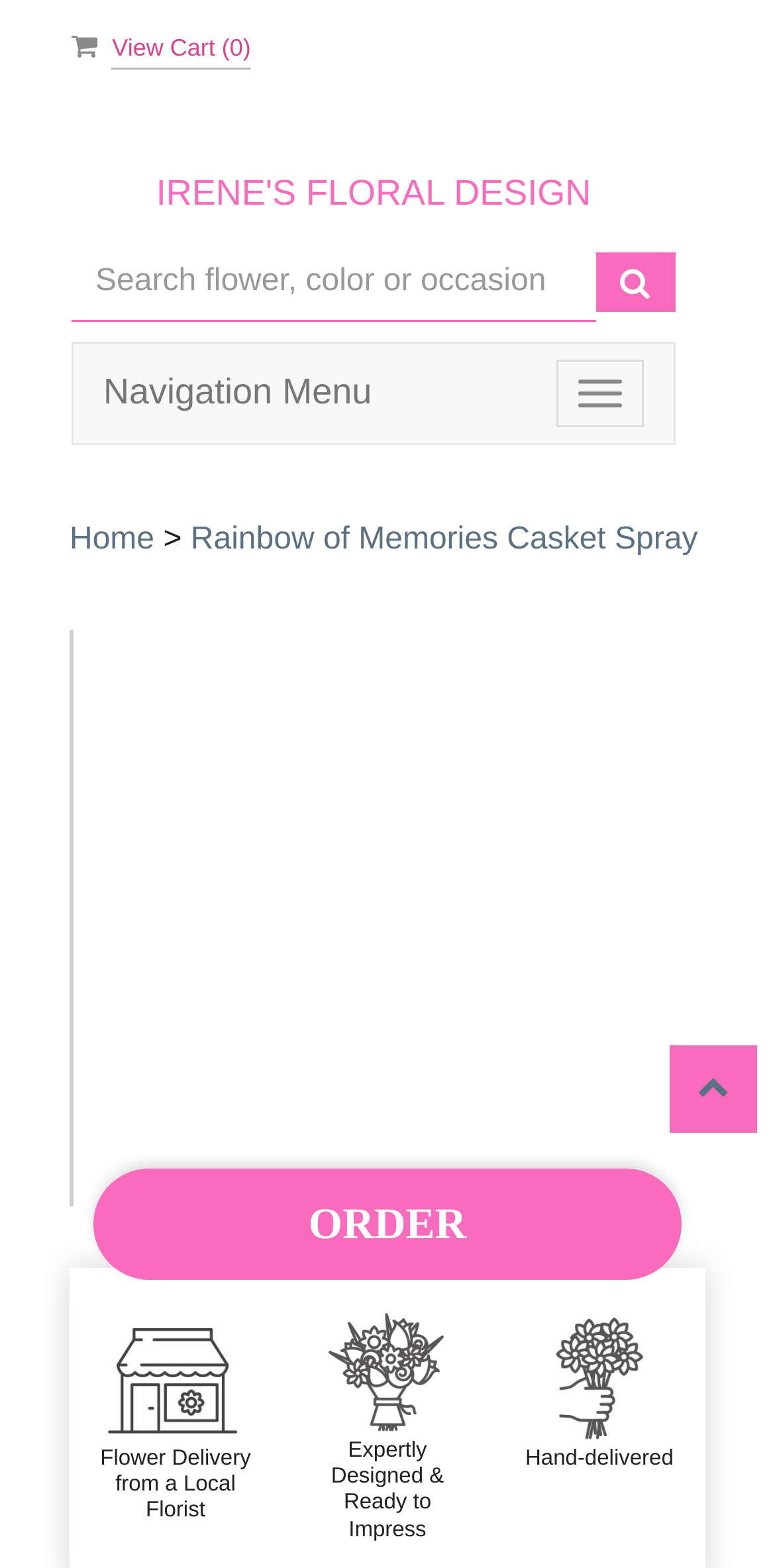Is same-day delivery an option?
Based on the image, give a one-word or short phrase answer.

Yes